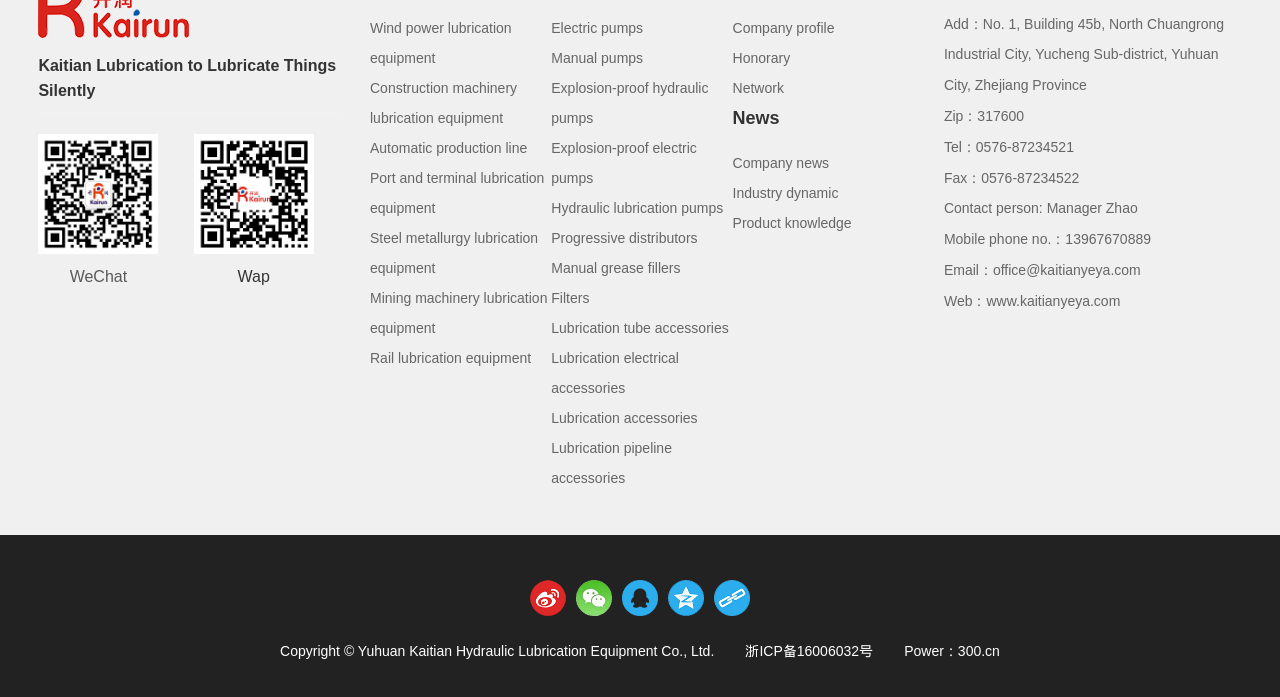What types of lubrication equipment are provided?
Using the information from the image, provide a comprehensive answer to the question.

The types of lubrication equipment are obtained from the links on the webpage, which include 'Wind power lubrication equipment', 'Construction machinery lubrication equipment', and others.